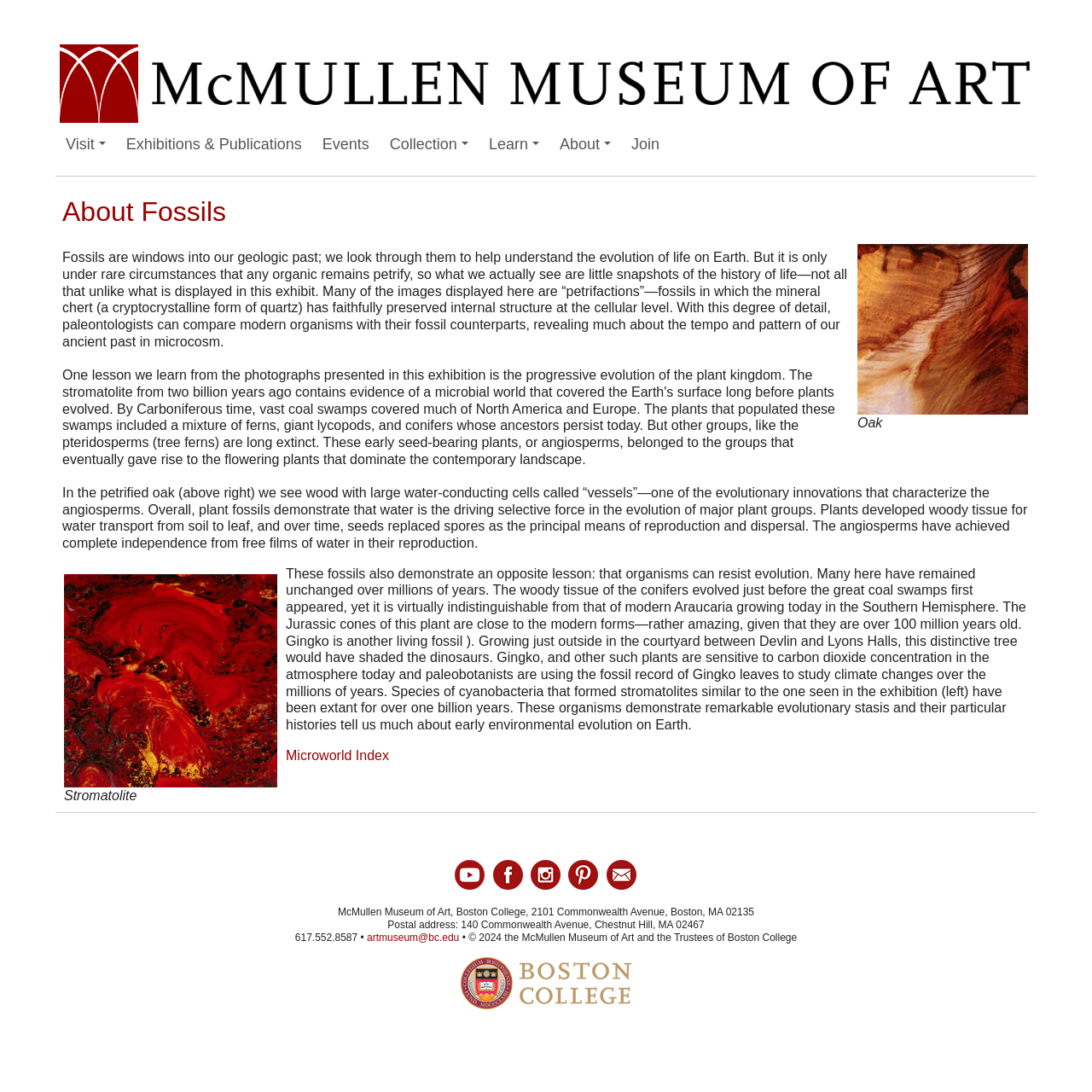Show the bounding box coordinates of the region that should be clicked to follow the instruction: "Visit the McMullen Museum of Art website."

[0.13, 0.069, 0.945, 0.082]